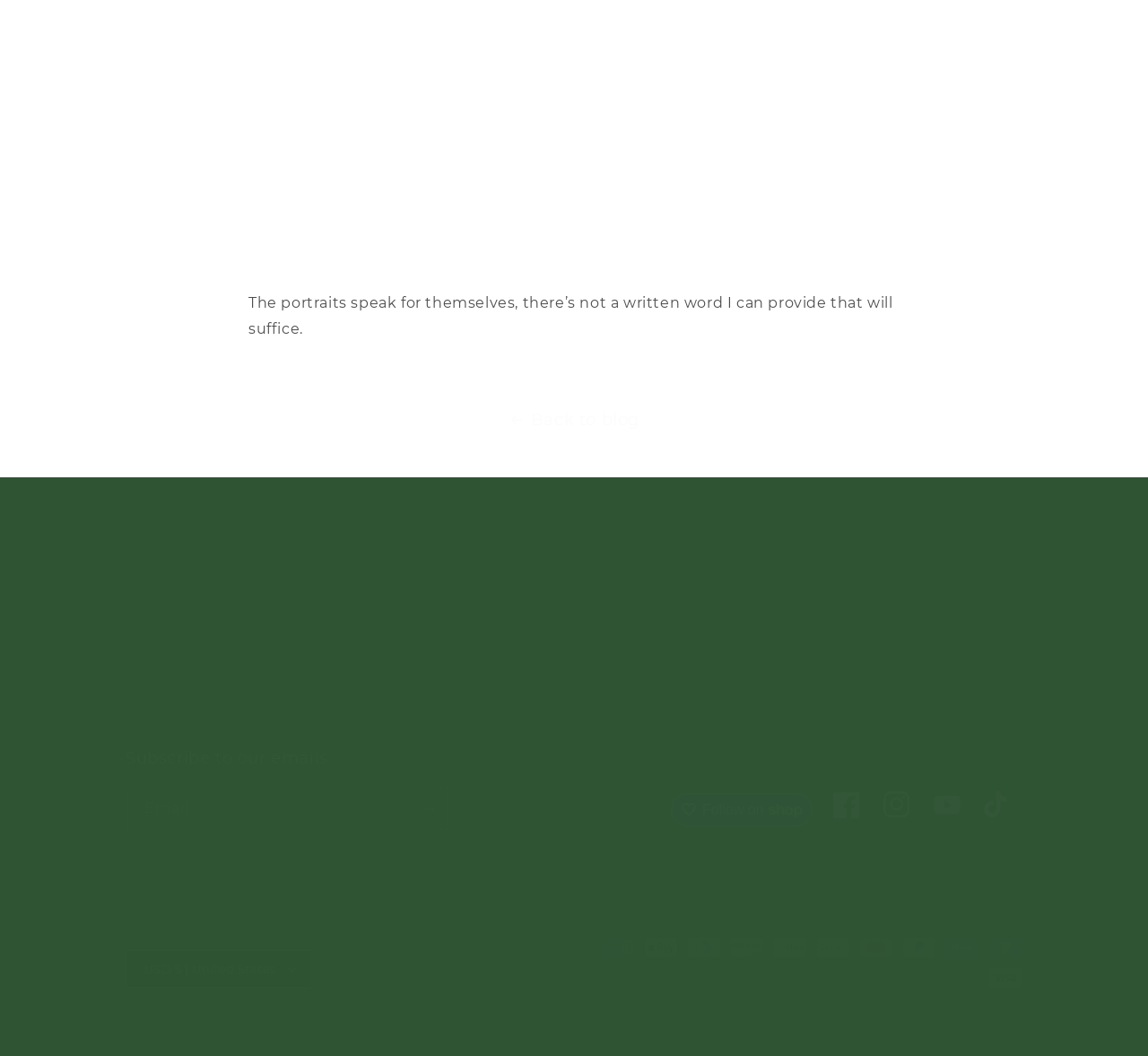Find the bounding box coordinates of the element to click in order to complete this instruction: "Click on the 'Back to blog' link". The bounding box coordinates must be four float numbers between 0 and 1, denoted as [left, top, right, bottom].

[0.0, 0.384, 1.0, 0.411]